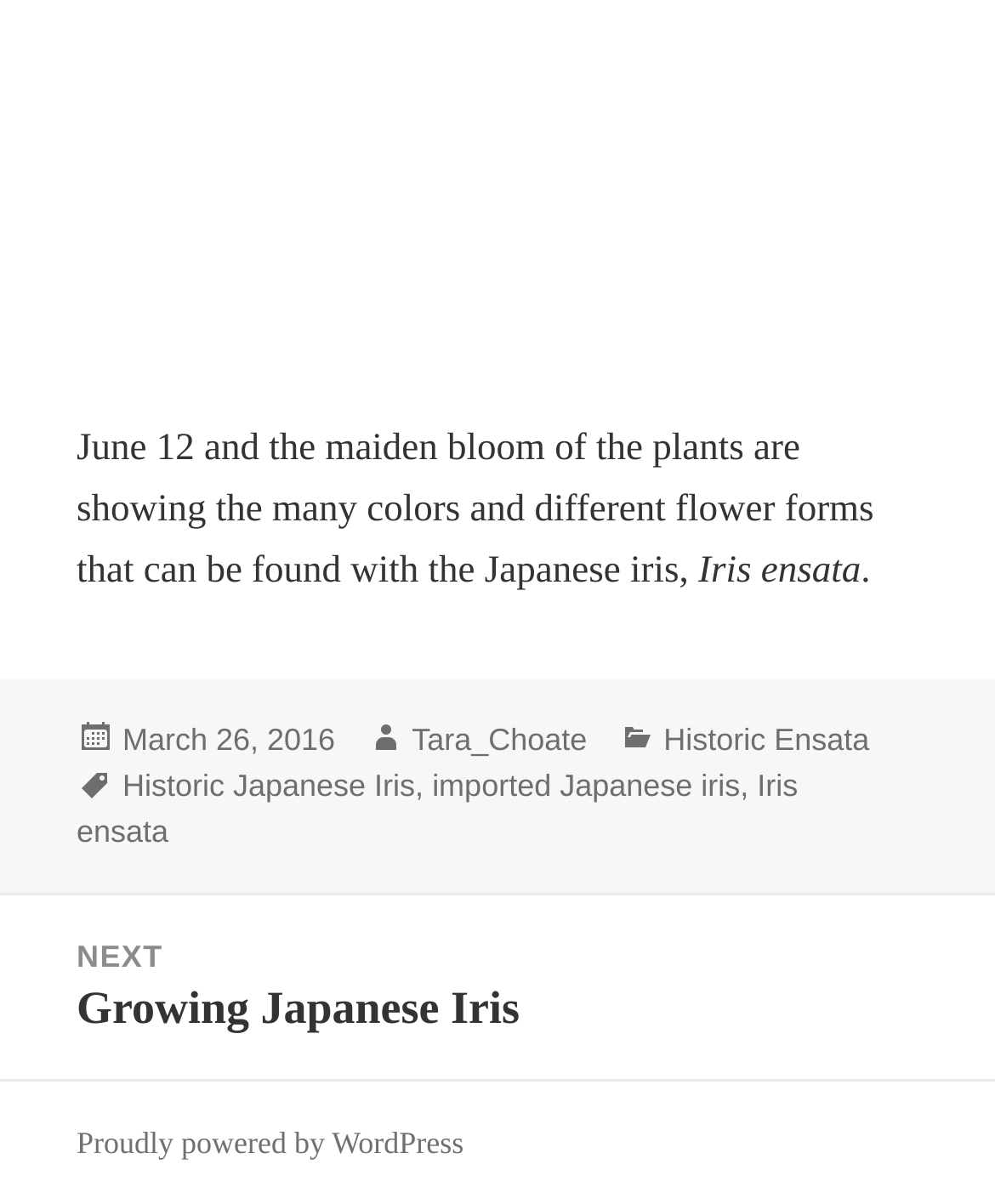Utilize the information from the image to answer the question in detail:
What is the next post about?

I found the next post by looking at the navigation section of the webpage, where it says 'Next post:' followed by a link with the title 'Growing Japanese Iris'.